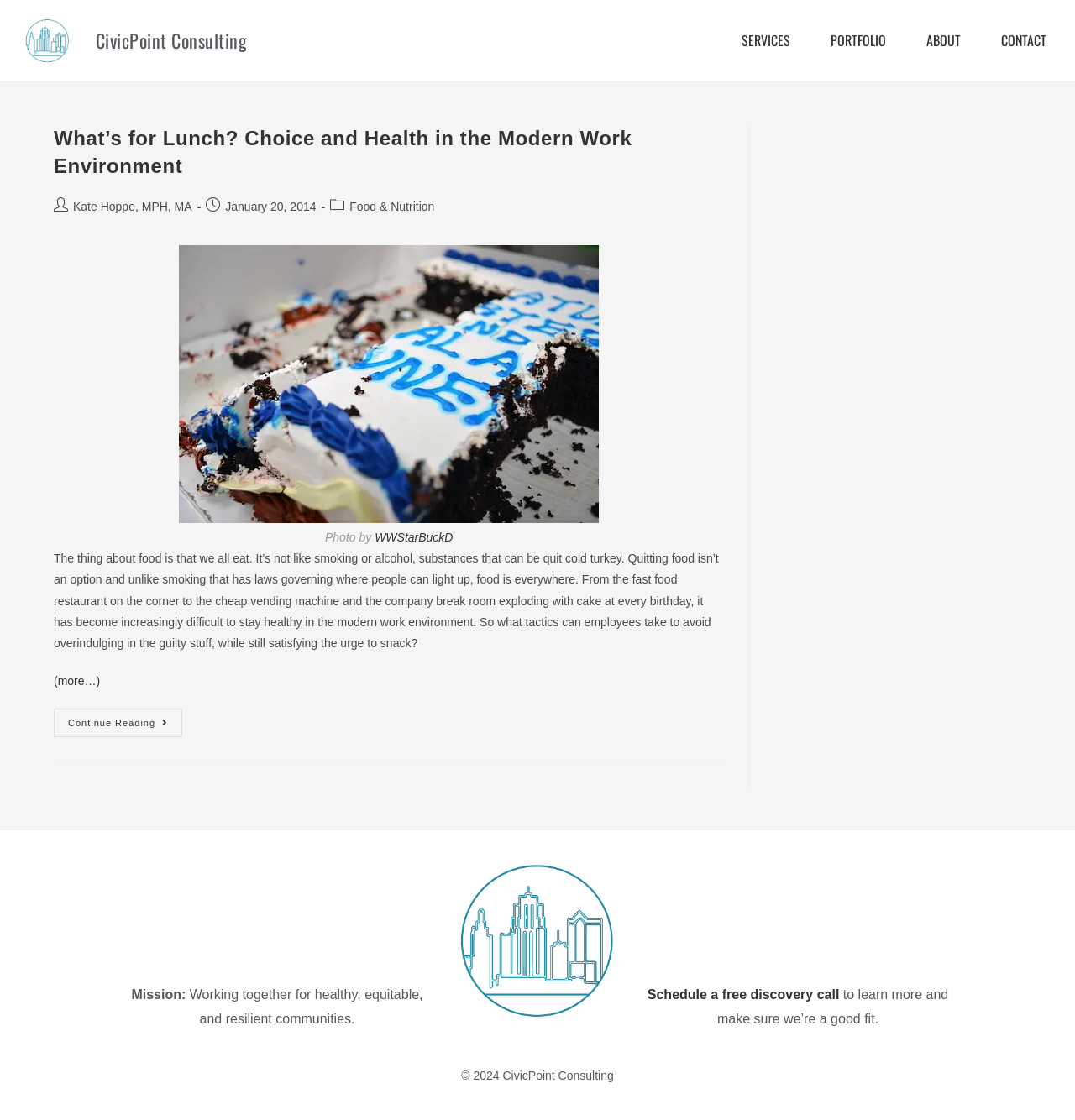Locate the bounding box coordinates for the element described below: "Food & Nutrition". The coordinates must be four float values between 0 and 1, formatted as [left, top, right, bottom].

[0.325, 0.178, 0.404, 0.19]